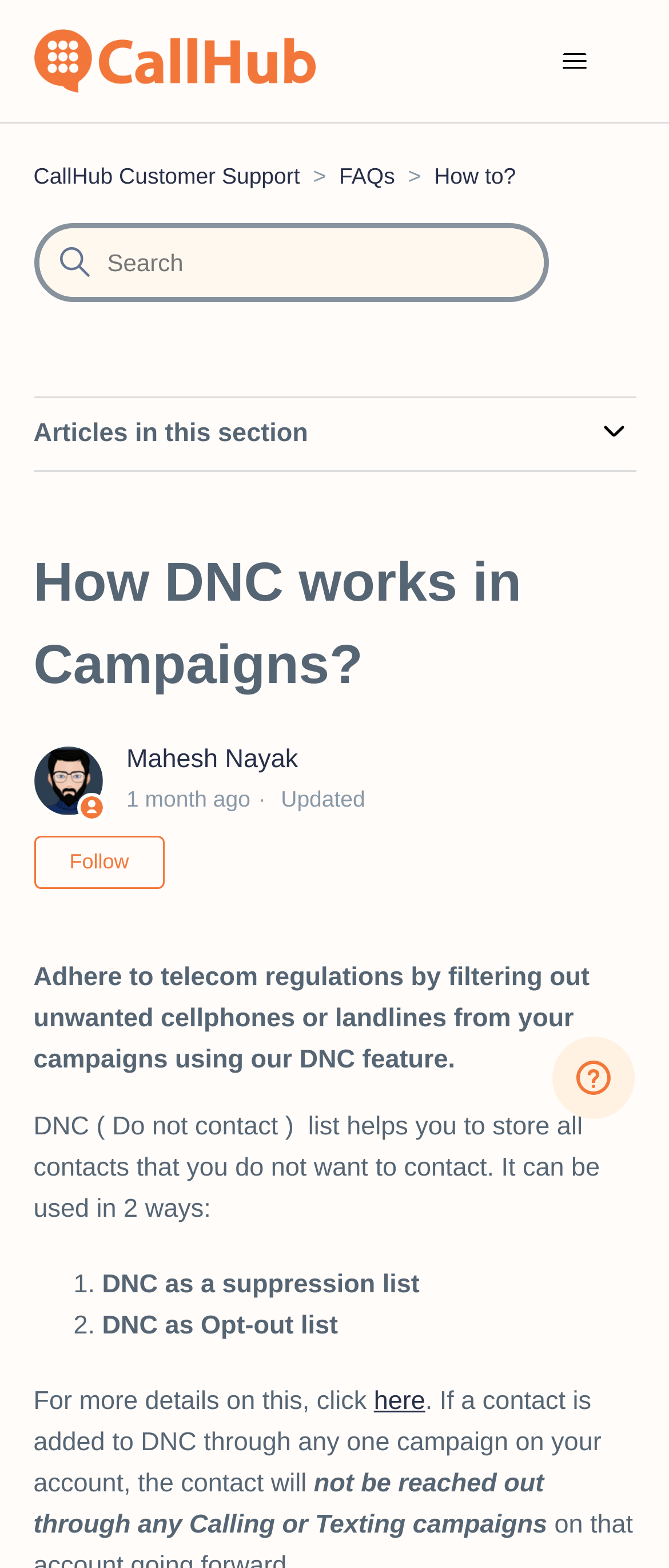Determine the bounding box coordinates of the element's region needed to click to follow the instruction: "Toggle navigation menu". Provide these coordinates as four float numbers between 0 and 1, formatted as [left, top, right, bottom].

[0.768, 0.021, 0.95, 0.056]